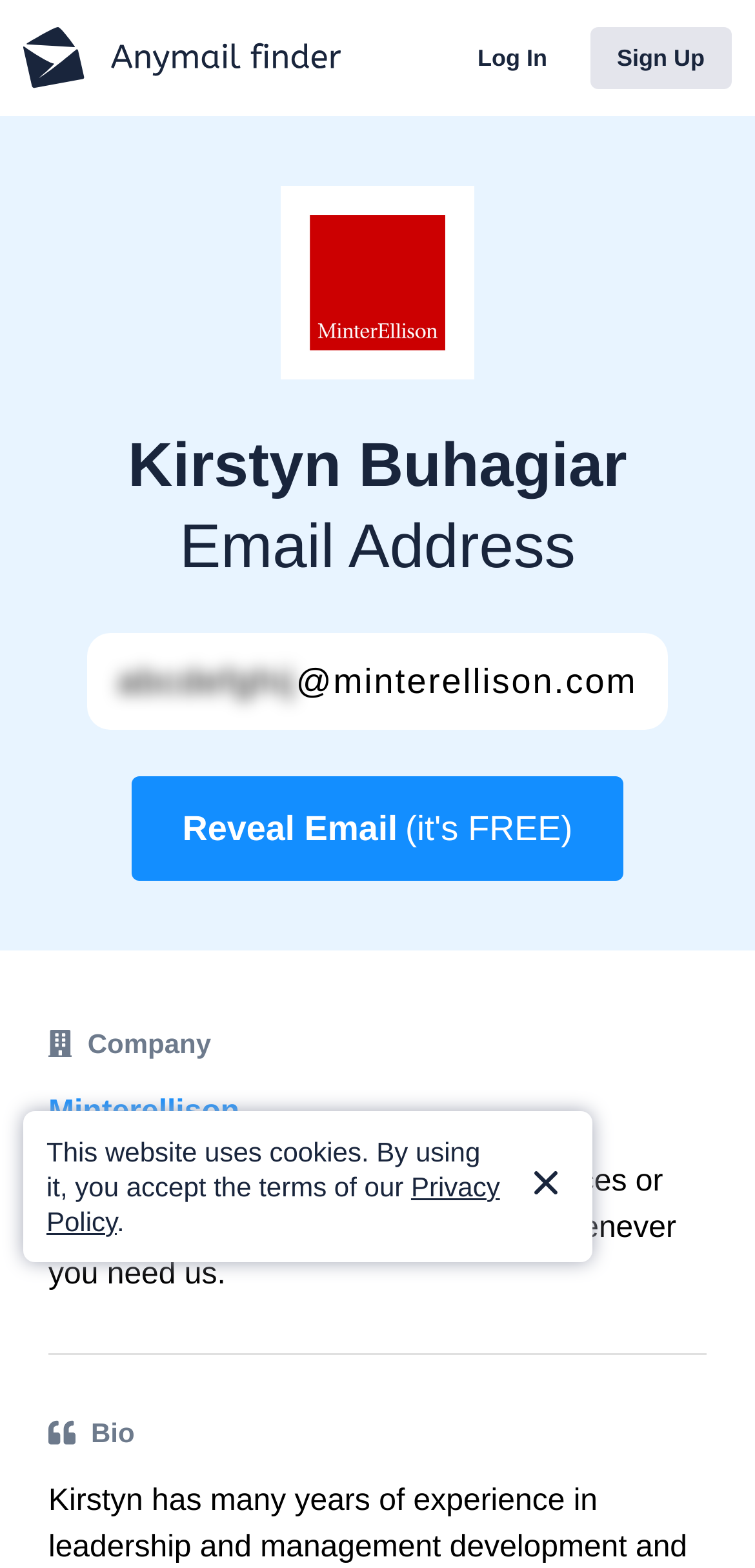Extract the top-level heading from the webpage and provide its text.

Kirstyn Buhagiar Email Address